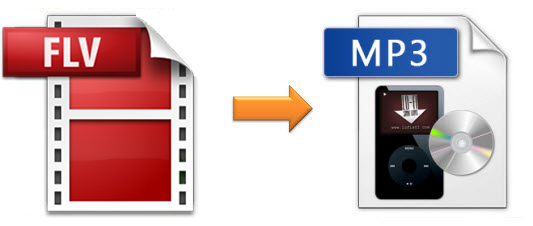Provide a thorough description of the image presented.

This image illustrates the process of converting an FLV (Flash Video) file into an MP3 audio file. On the left, a stylized representation of the FLV format is depicted, characterized by a film strip and a prominently displayed 'FLV' label, symbolizing video content. An orange arrow indicates the transformation, leading to the right side of the image, where the MP3 format is represented by an icon of an audio file bearing a bold 'MP3' label. This side also features an image of a portable music player, signifying the audio playback capabilities of the MP3 format, along with a CD graphic, suggesting the options for burning or storing the audio. Overall, the image effectively communicates the conversion from video to audio format, highlighting the utility of converting FLV files for easier access and use in audio applications.